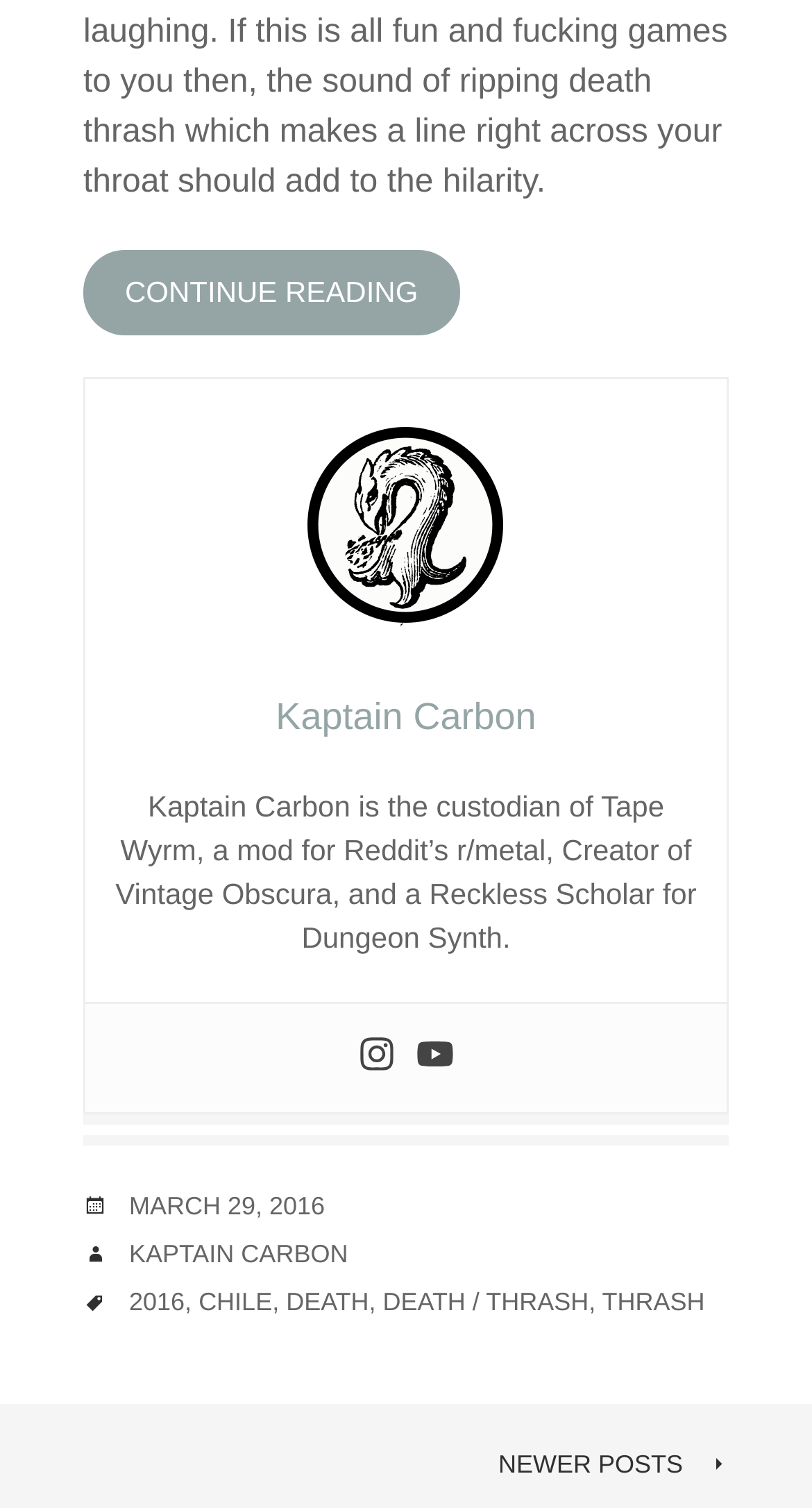Please reply to the following question with a single word or a short phrase:
What are the tags associated with the post?

2016, CHILE, DEATH, THRASH